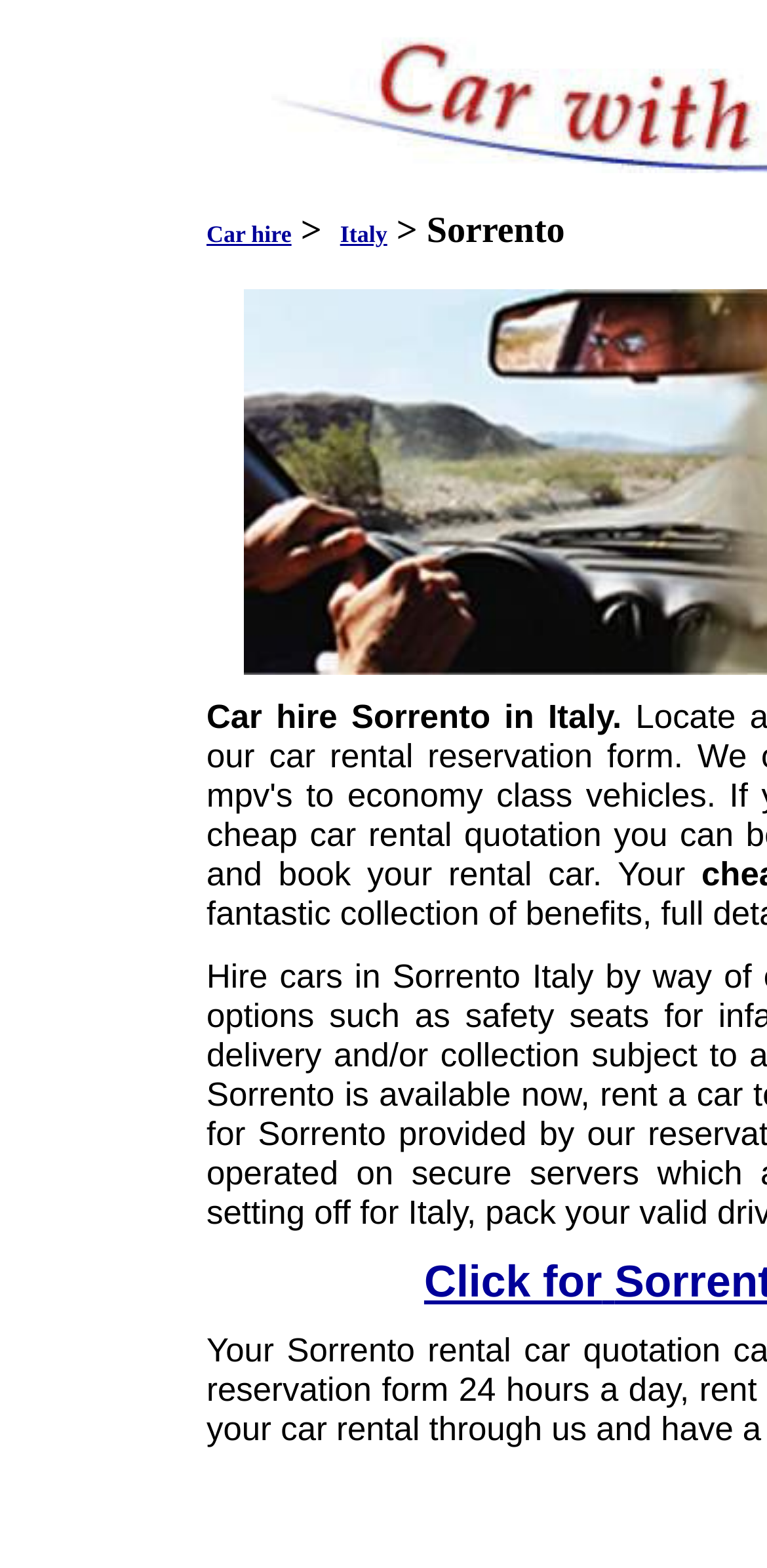Predict the bounding box of the UI element based on this description: "Italy".

[0.443, 0.14, 0.505, 0.158]